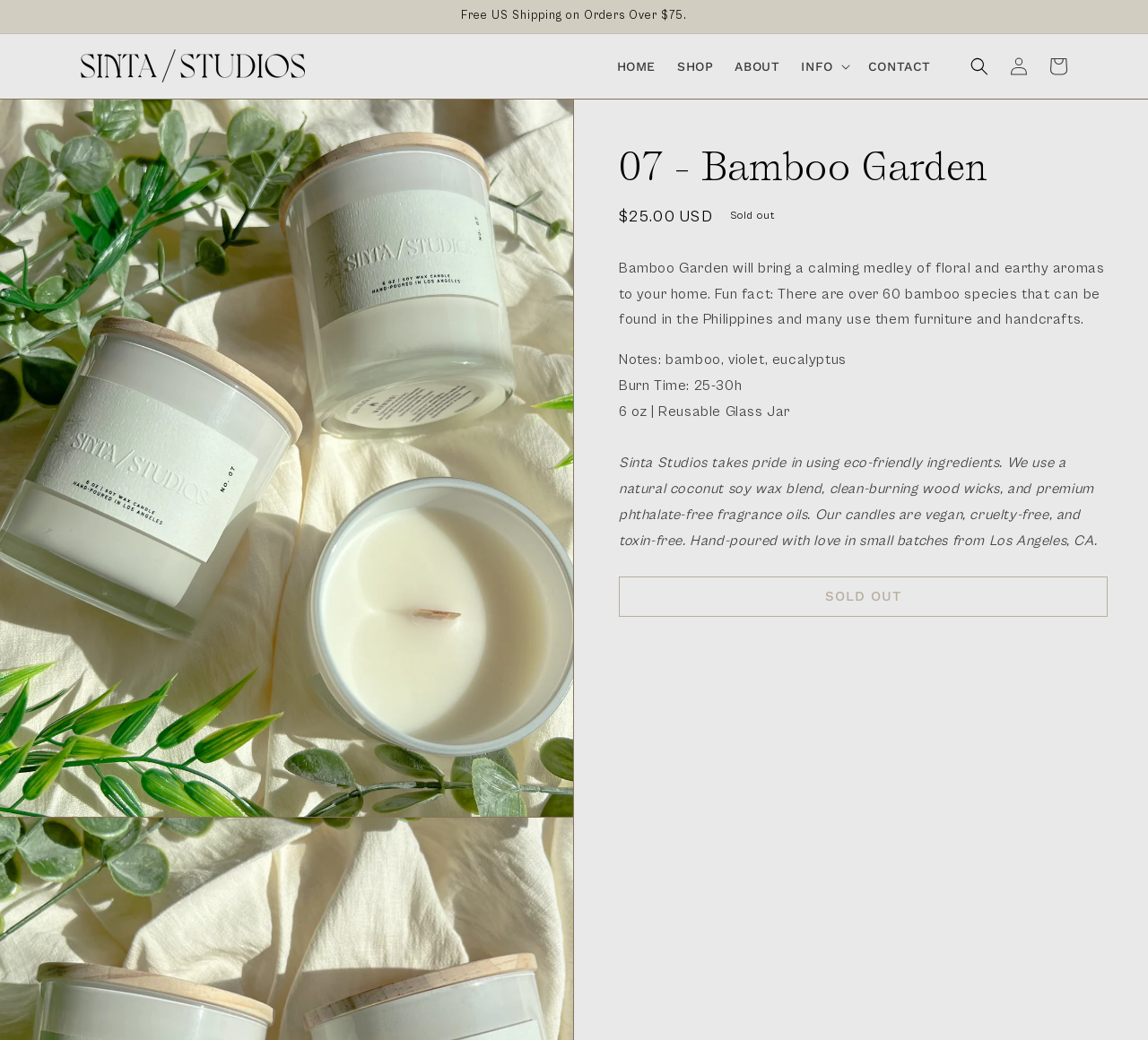Find the bounding box coordinates of the clickable area that will achieve the following instruction: "View the 'Kompan Design Rendering'".

None